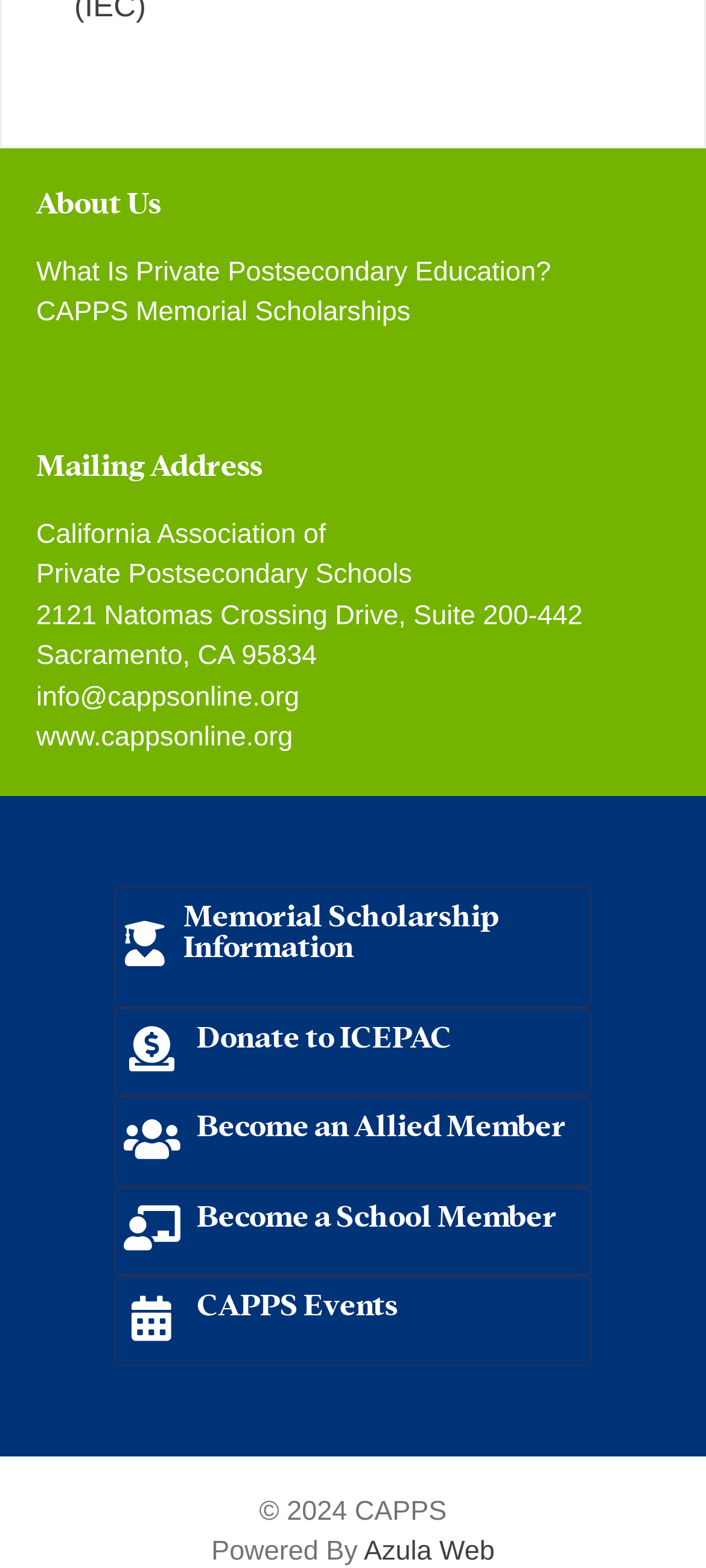How many links are there in the 'About Us' section?
Provide a detailed answer to the question using information from the image.

I counted the links in the 'About Us' section, which are 'What Is Private Postsecondary Education?' and 'CAPPS Memorial Scholarships', and found that there are 2 links.